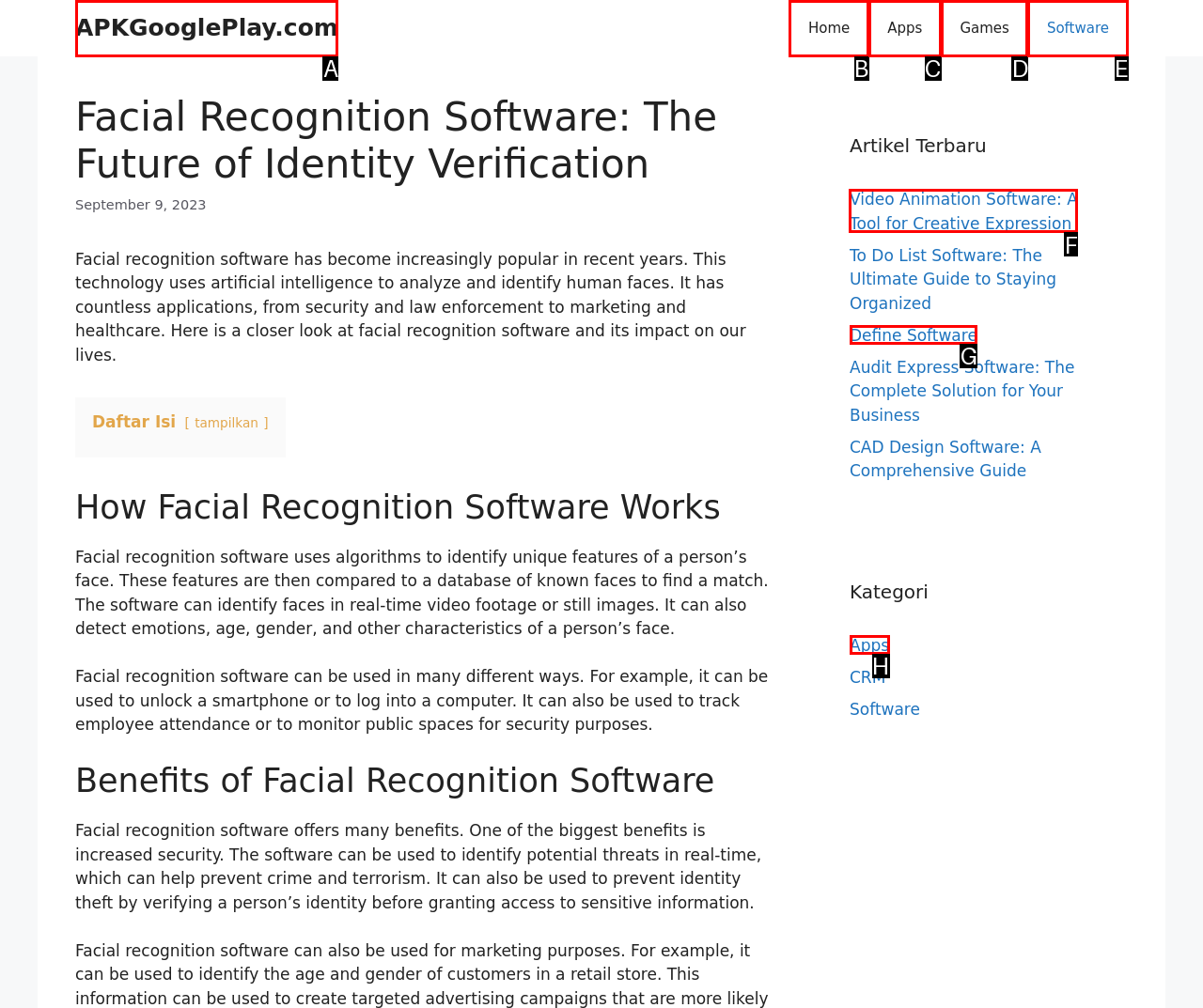Tell me the letter of the correct UI element to click for this instruction: View 'Next Post Valuables – has your jewellery got the right protection?'. Answer with the letter only.

None